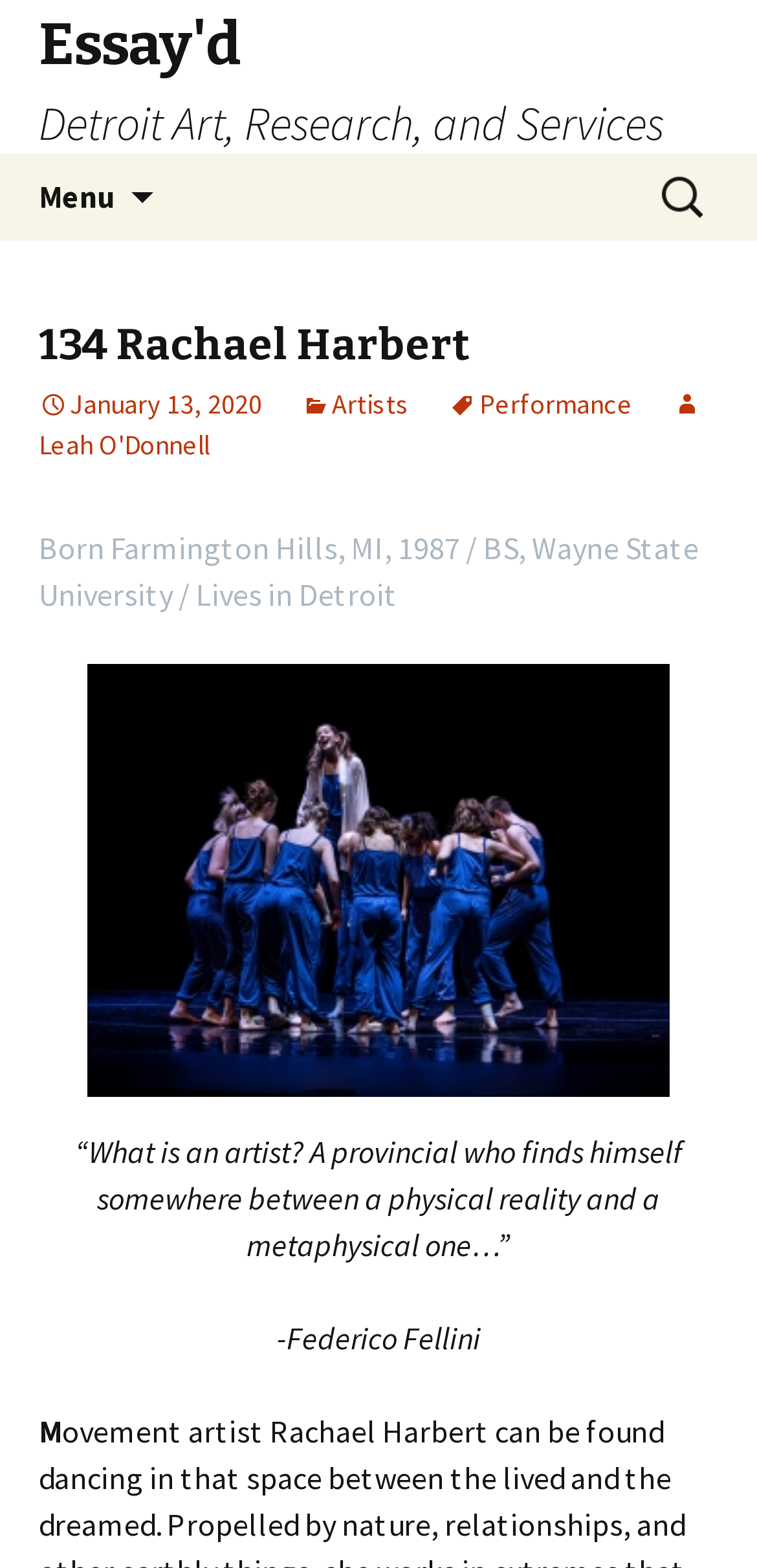Please specify the bounding box coordinates of the area that should be clicked to accomplish the following instruction: "Check out the SHOP". The coordinates should consist of four float numbers between 0 and 1, i.e., [left, top, right, bottom].

None